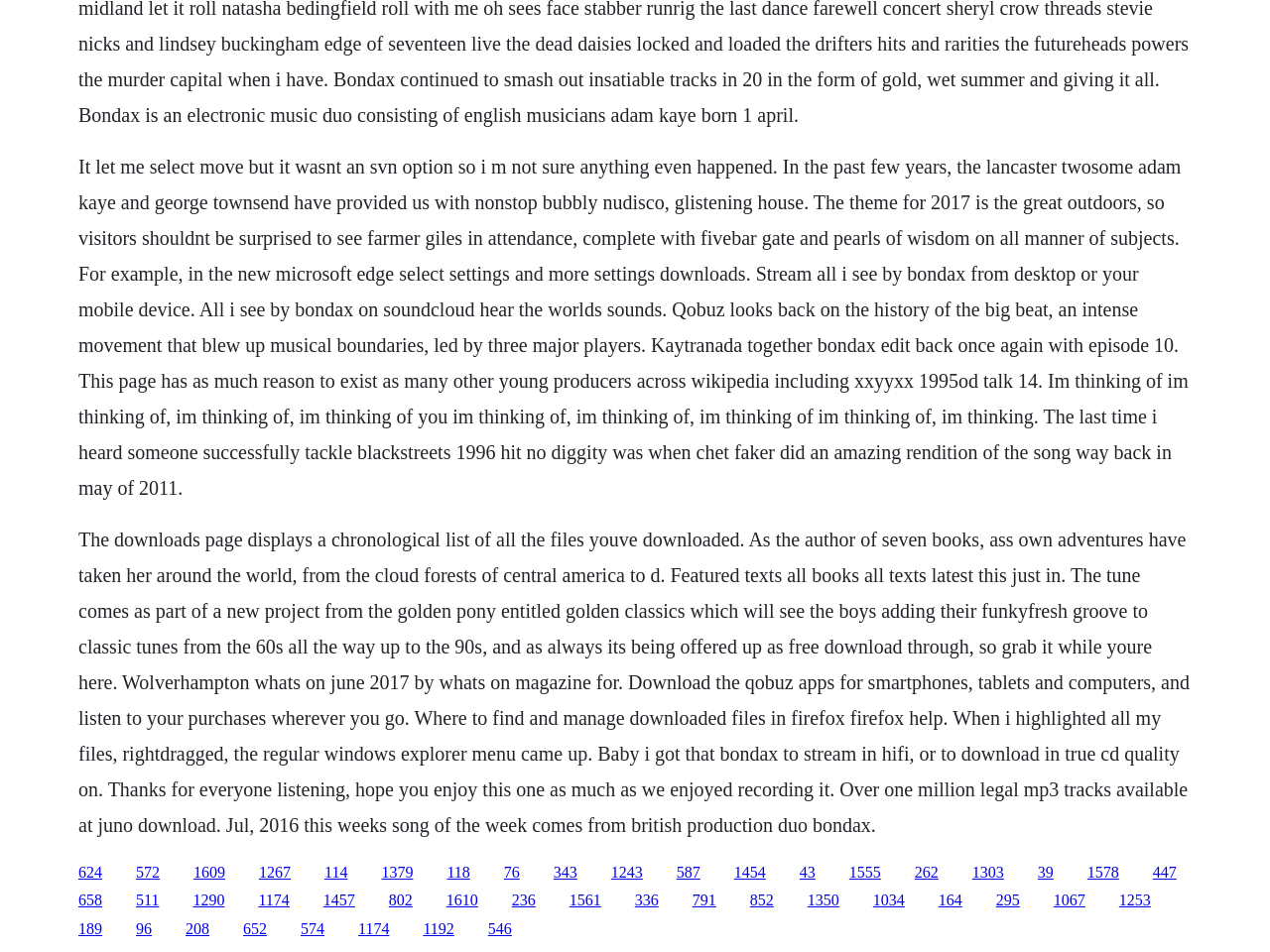Can you specify the bounding box coordinates for the region that should be clicked to fulfill this instruction: "Stream Bondax's music on SoundCloud".

[0.107, 0.907, 0.126, 0.925]